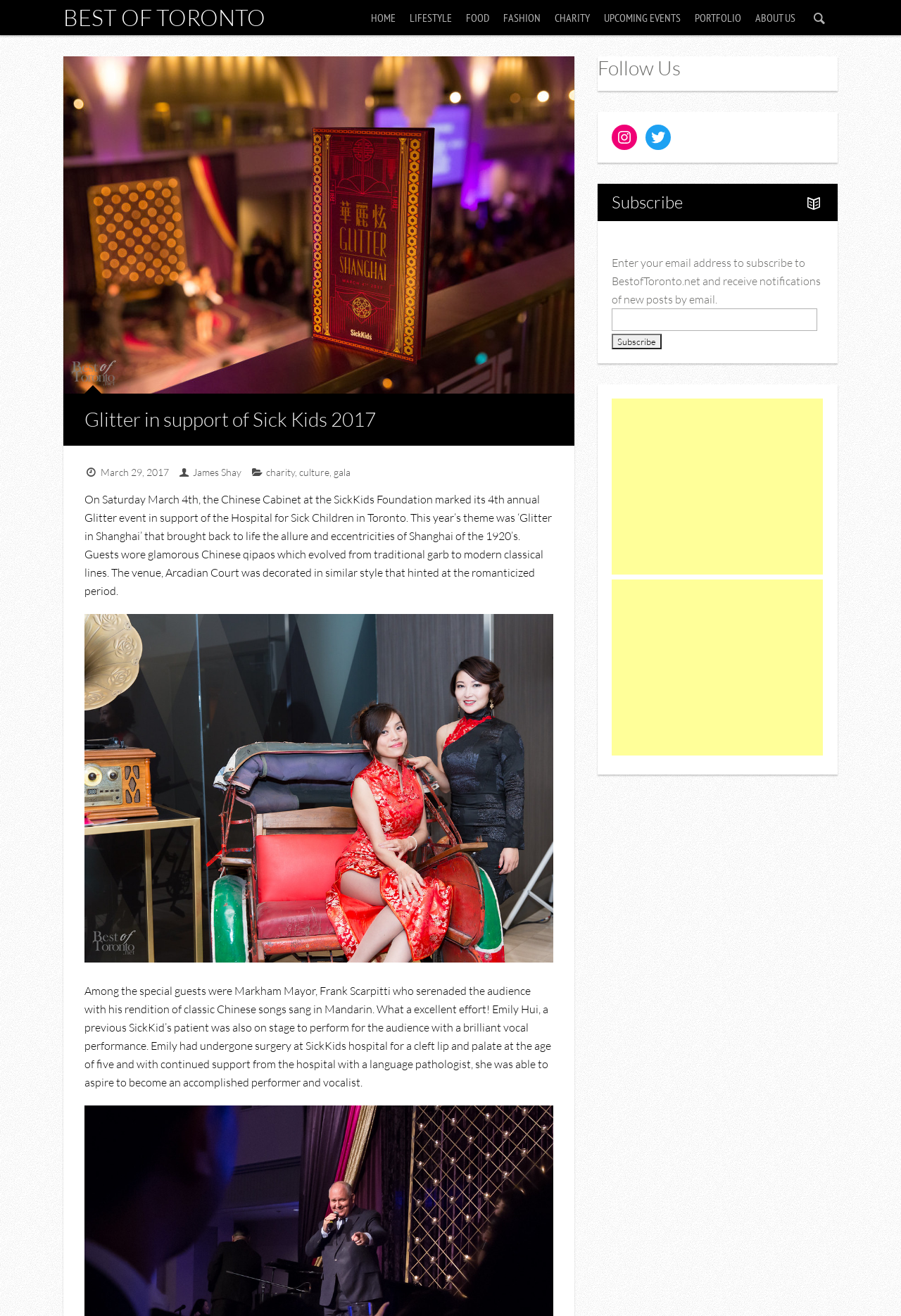Respond with a single word or phrase to the following question: What is the theme of the Glitter event?

Glitter in Shanghai